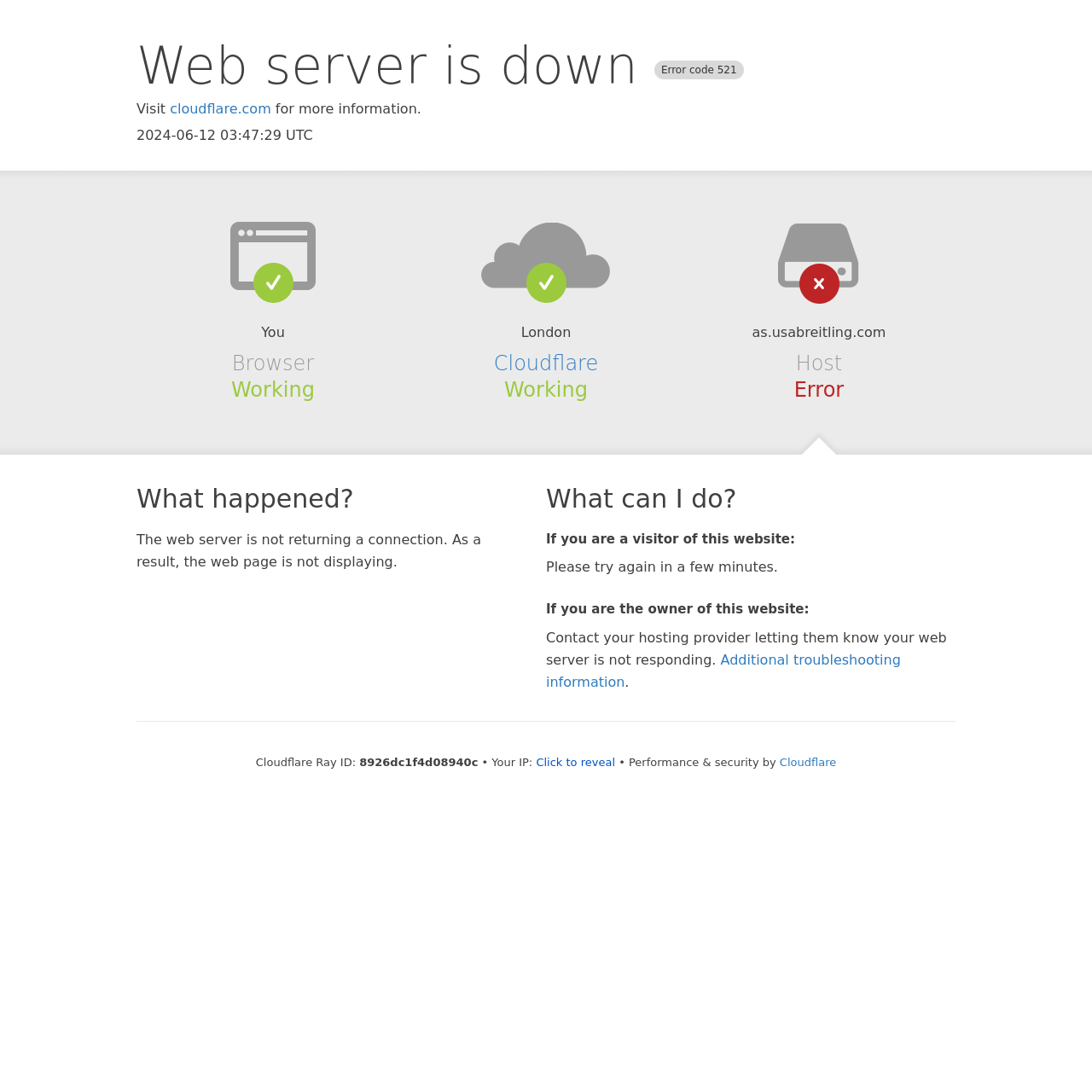Identify the bounding box coordinates for the UI element mentioned here: "Click to reveal". Provide the coordinates as four float values between 0 and 1, i.e., [left, top, right, bottom].

[0.491, 0.692, 0.563, 0.704]